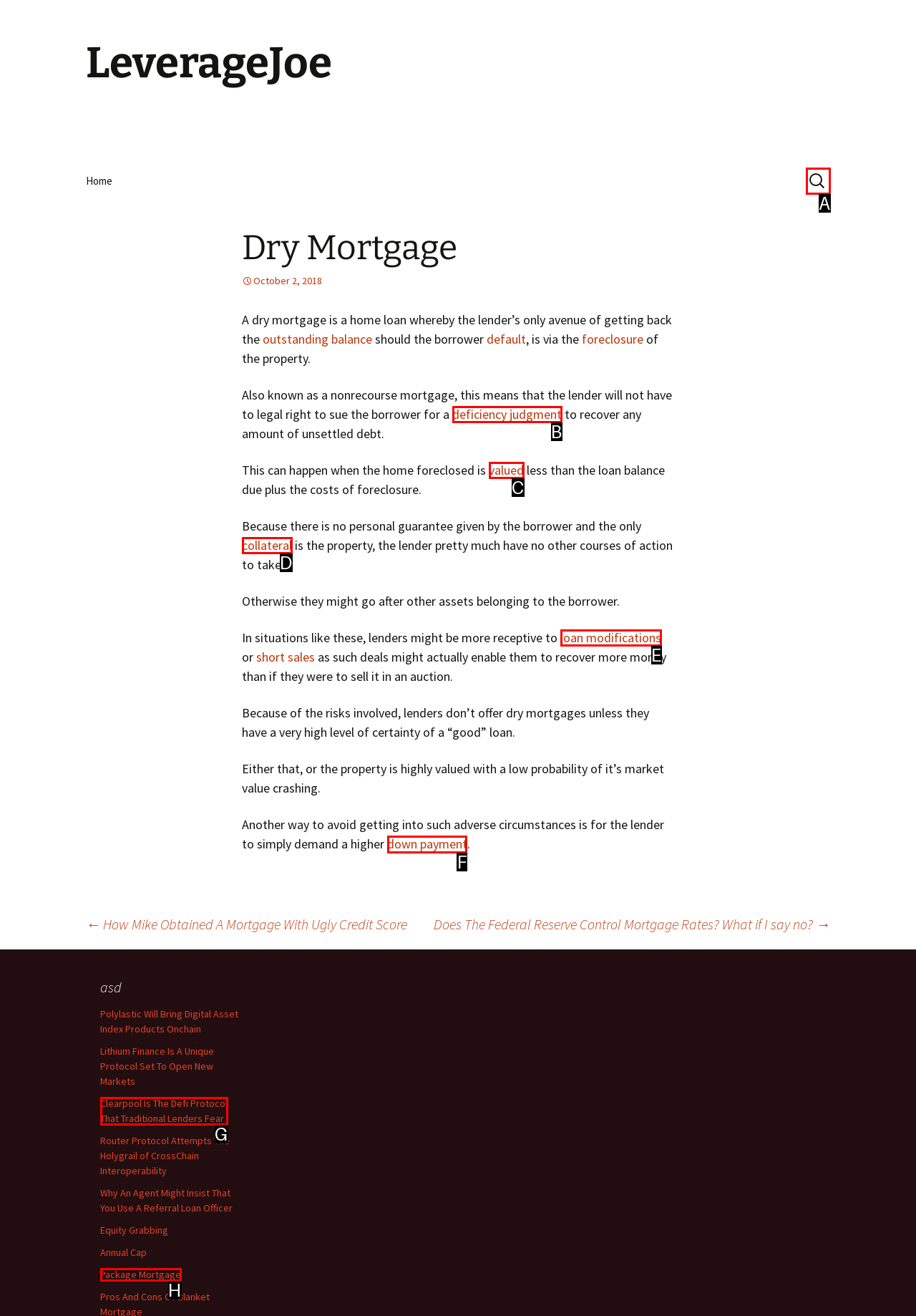Tell me which one HTML element I should click to complete the following task: Learn about down payment Answer with the option's letter from the given choices directly.

F